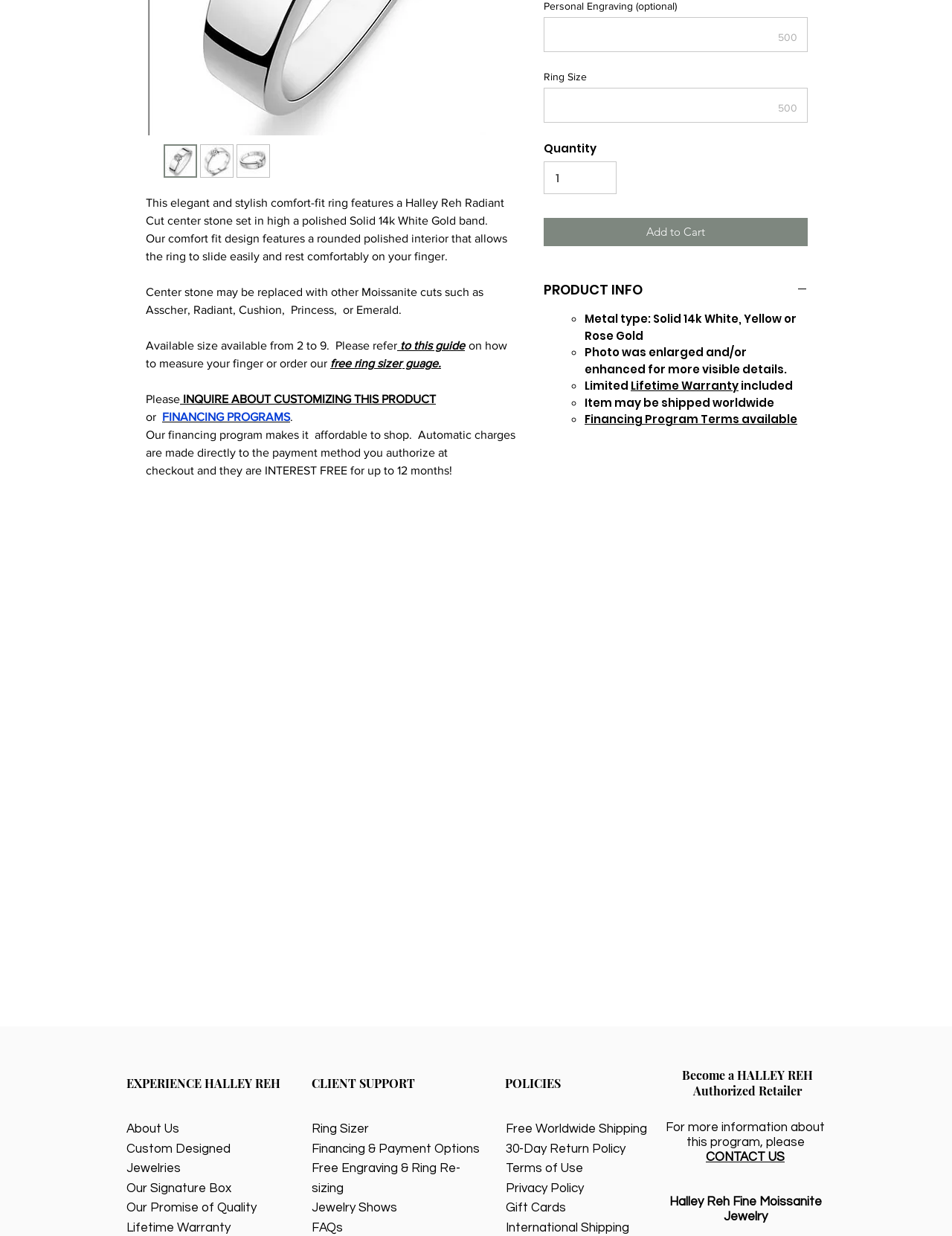Provide the bounding box coordinates in the format (top-left x, top-left y, bottom-right x, bottom-right y). All values are floating point numbers between 0 and 1. Determine the bounding box coordinate of the UI element described as: Our Promise of Quality

[0.133, 0.972, 0.27, 0.983]